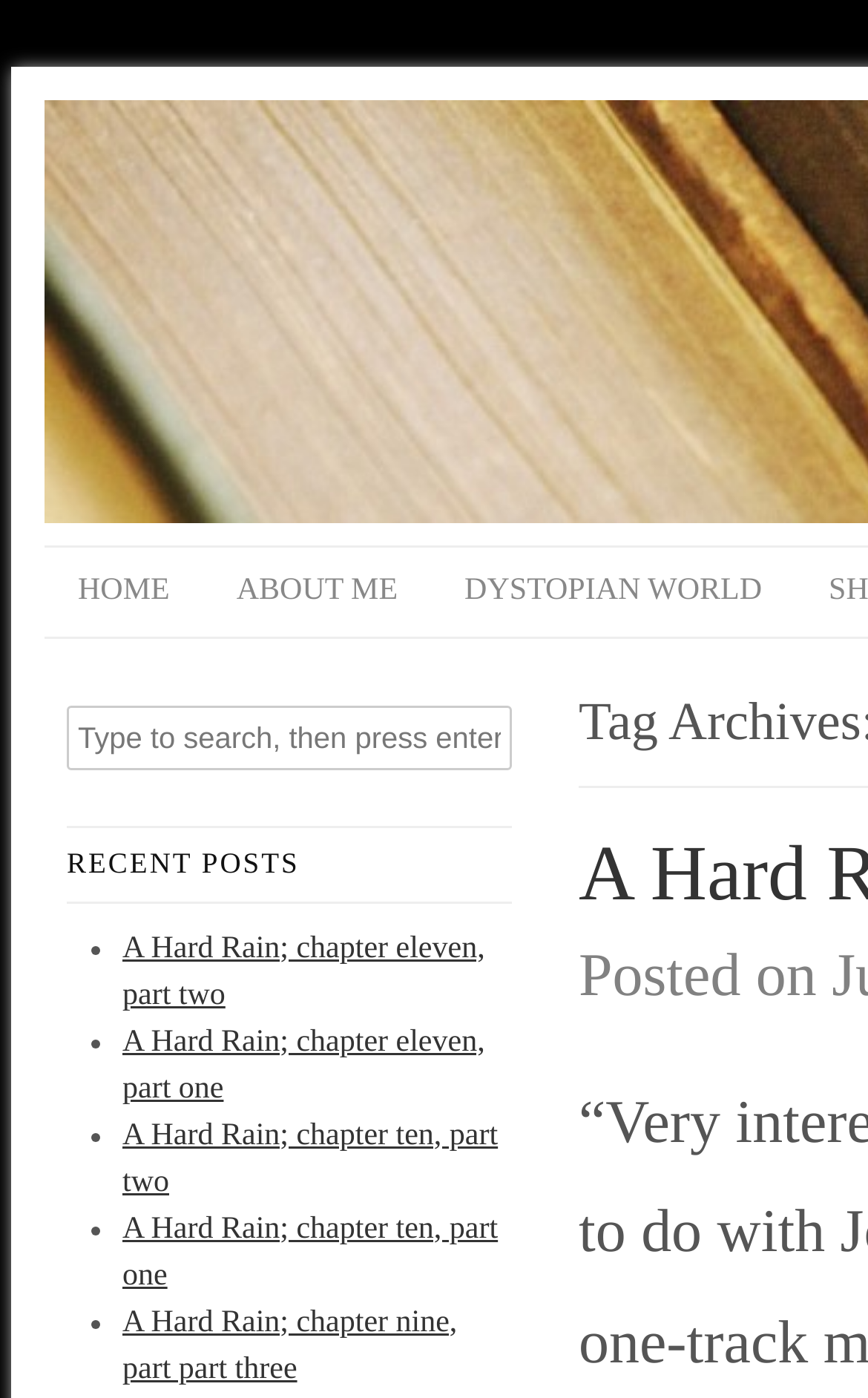Identify the bounding box coordinates of the element that should be clicked to fulfill this task: "explore dystopian world". The coordinates should be provided as four float numbers between 0 and 1, i.e., [left, top, right, bottom].

[0.497, 0.392, 0.916, 0.455]